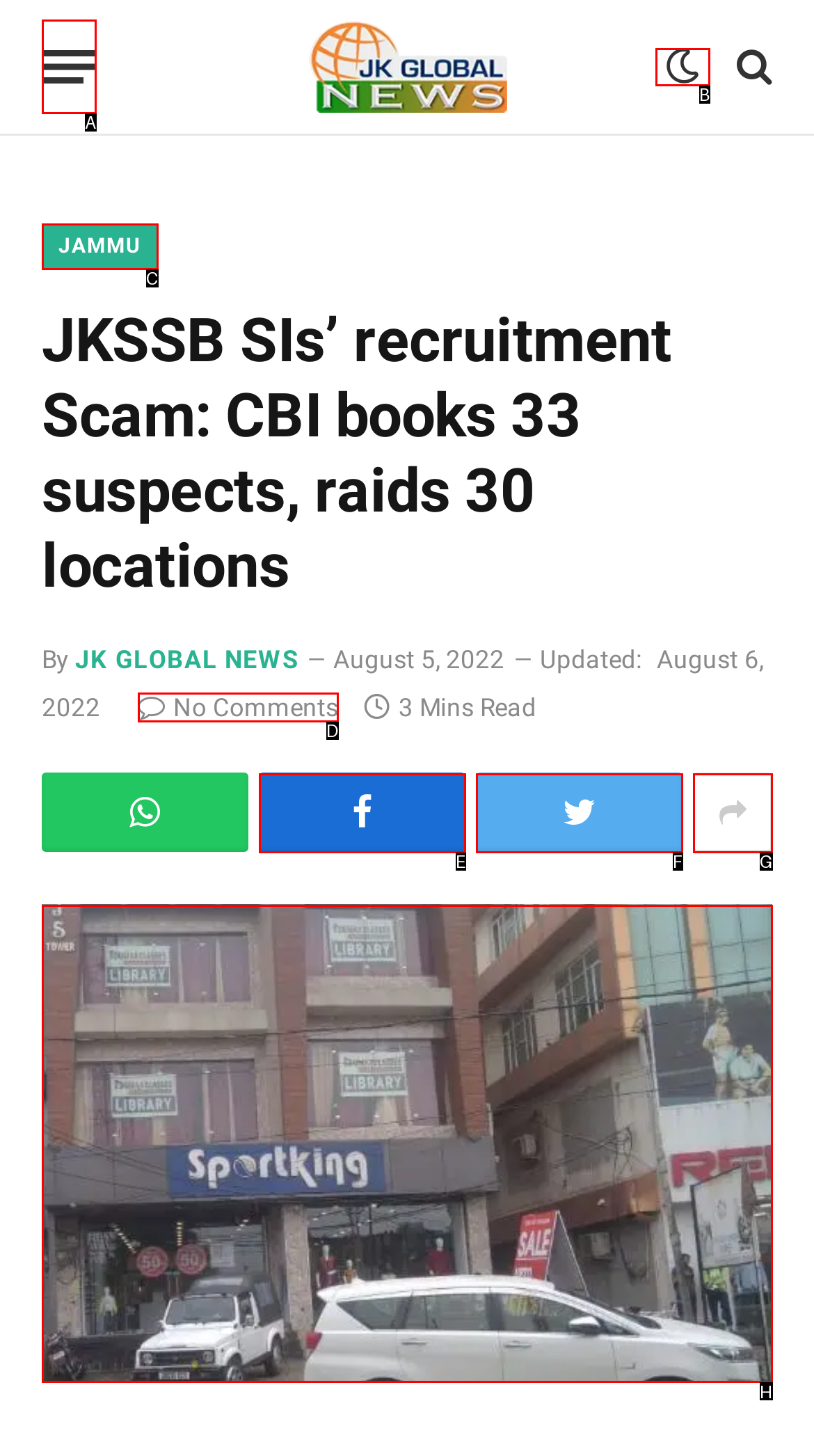Given the element description: Facebook, choose the HTML element that aligns with it. Indicate your choice with the corresponding letter.

E